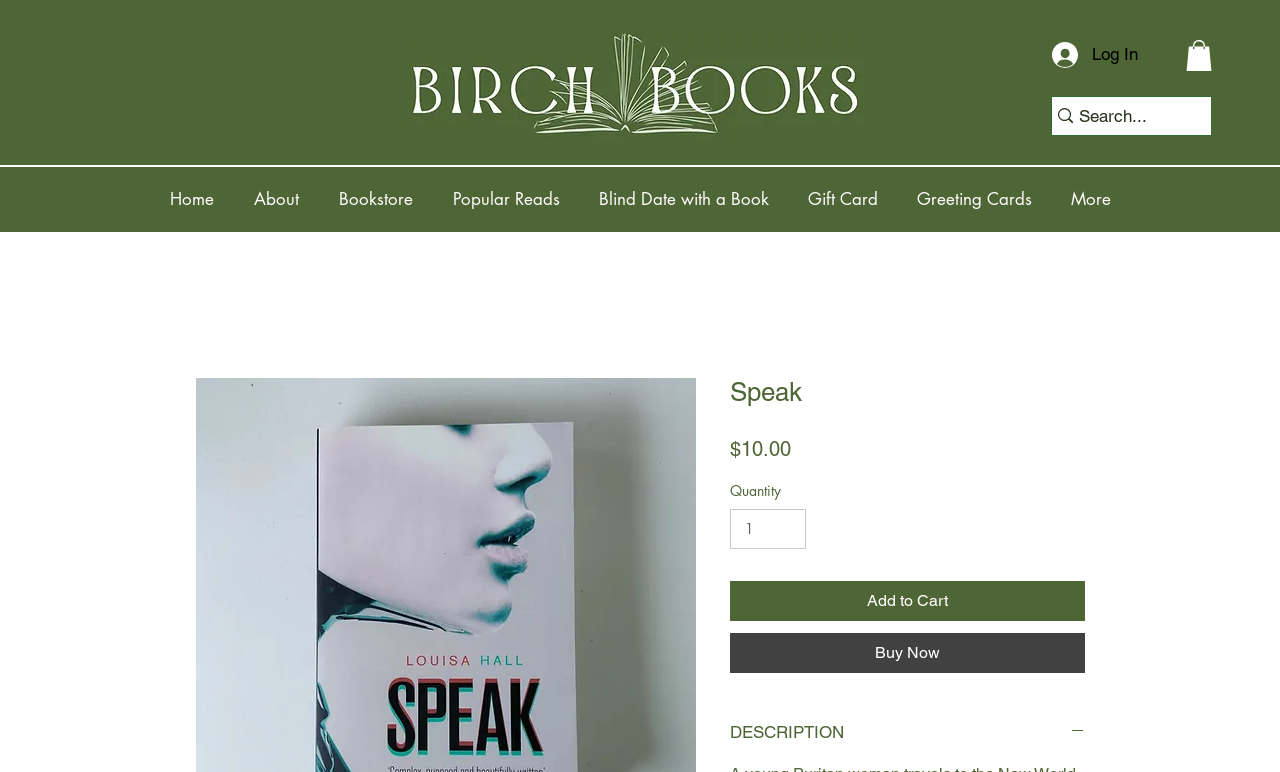Based on the visual content of the image, answer the question thoroughly: What is the author of the book?

I found the author of the book by looking at the section that displays the book's details, where I saw the author's name, which is 'Louisa Hall'.